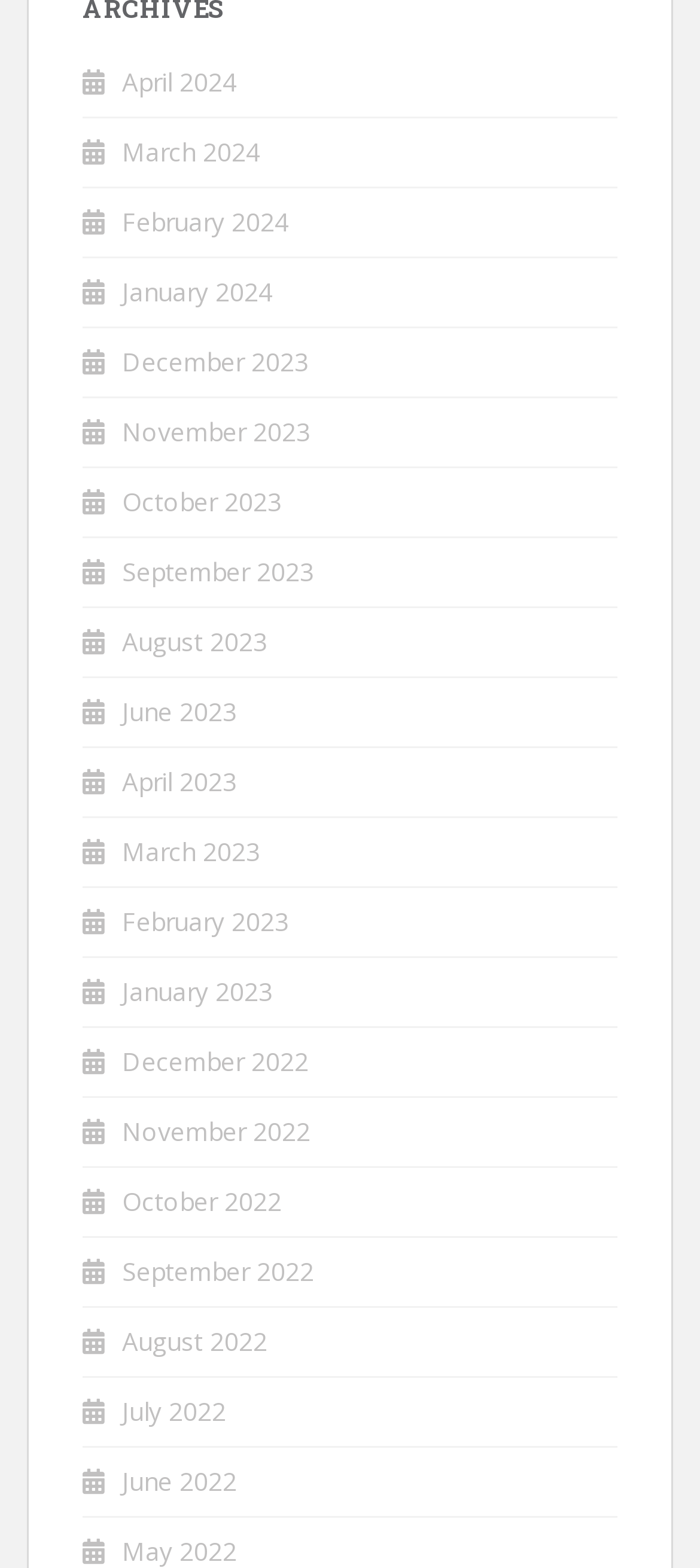Using the element description: "G.D.P.R.", determine the bounding box coordinates. The coordinates should be in the format [left, top, right, bottom], with values between 0 and 1.

None